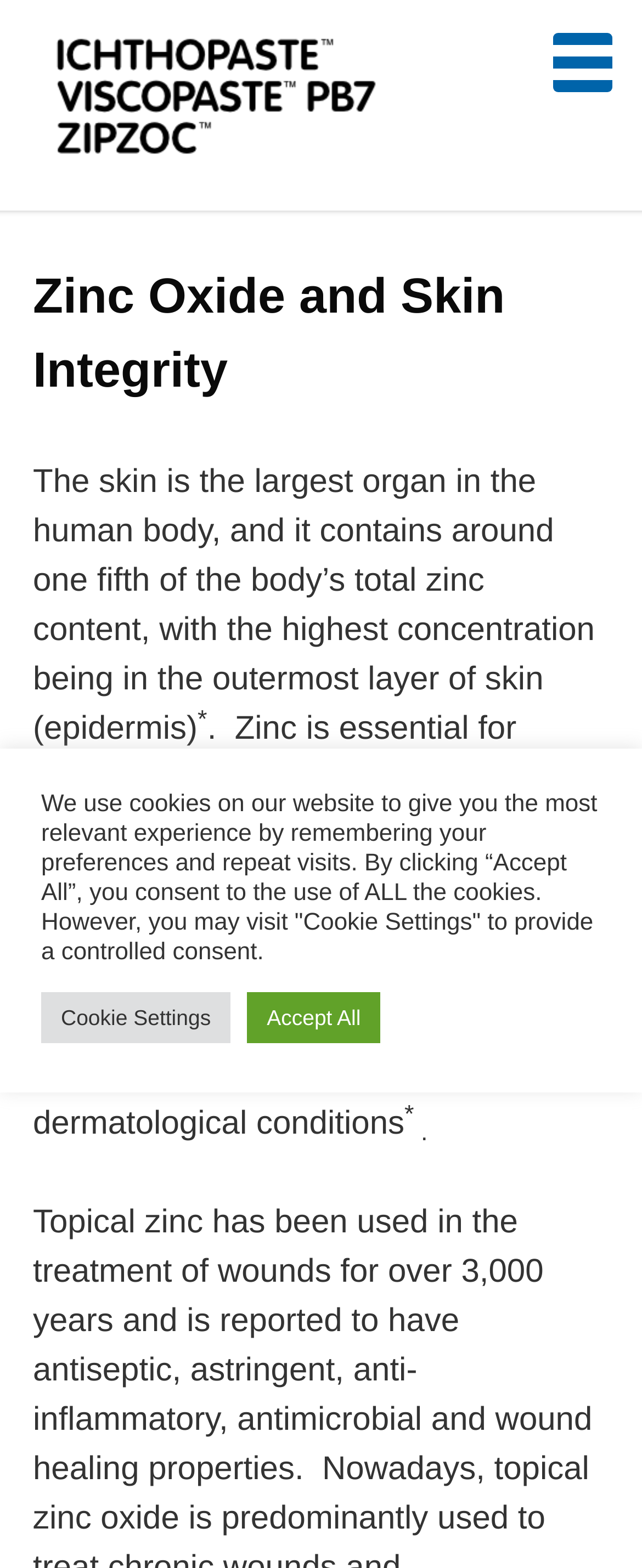Identify the bounding box coordinates for the UI element described as: "Accept All". The coordinates should be provided as four floats between 0 and 1: [left, top, right, bottom].

[0.385, 0.633, 0.593, 0.665]